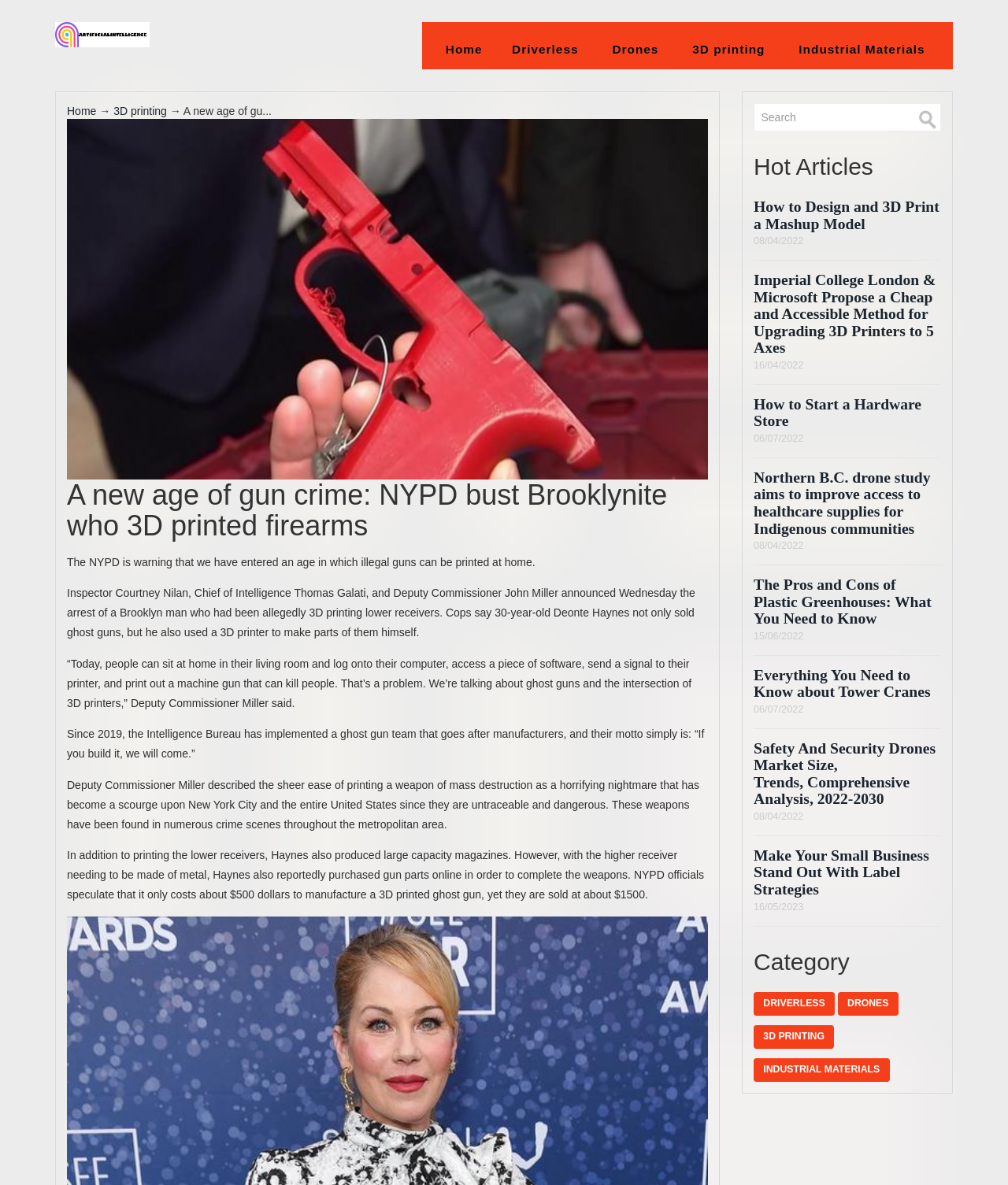Locate the bounding box coordinates of the area you need to click to fulfill this instruction: 'Click on the '3D printing' category'. The coordinates must be in the form of four float numbers ranging from 0 to 1: [left, top, right, bottom].

[0.67, 0.034, 0.776, 0.049]